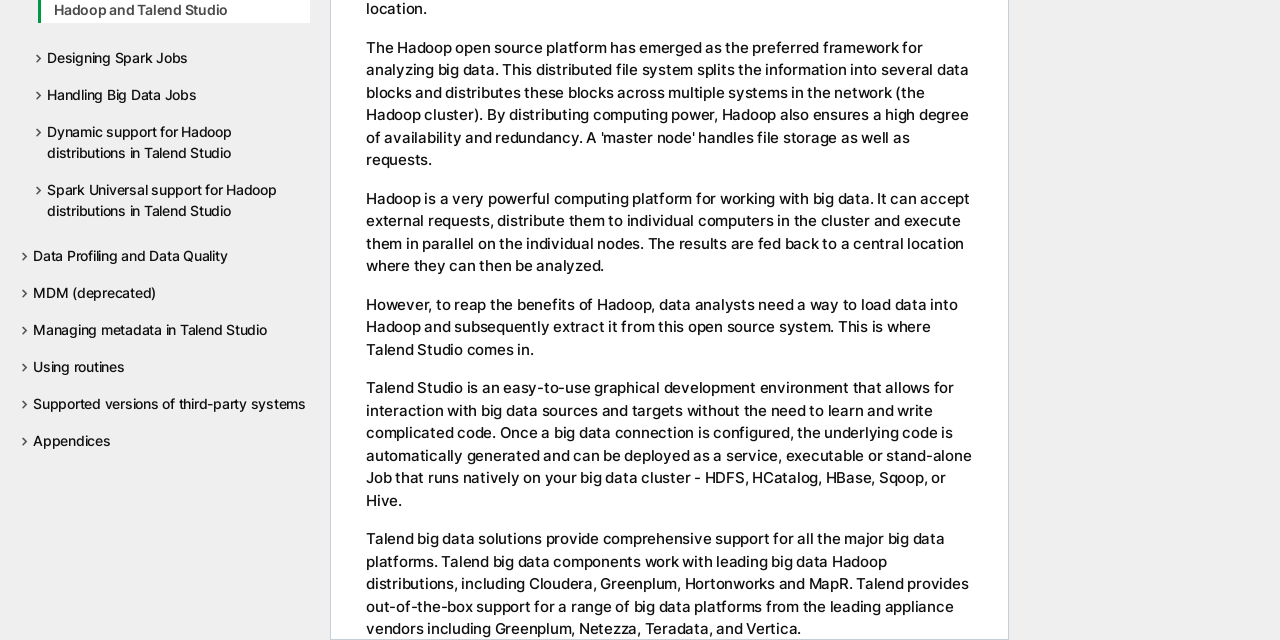Provide the bounding box for the UI element matching this description: "Appendices".

[0.016, 0.672, 0.242, 0.704]